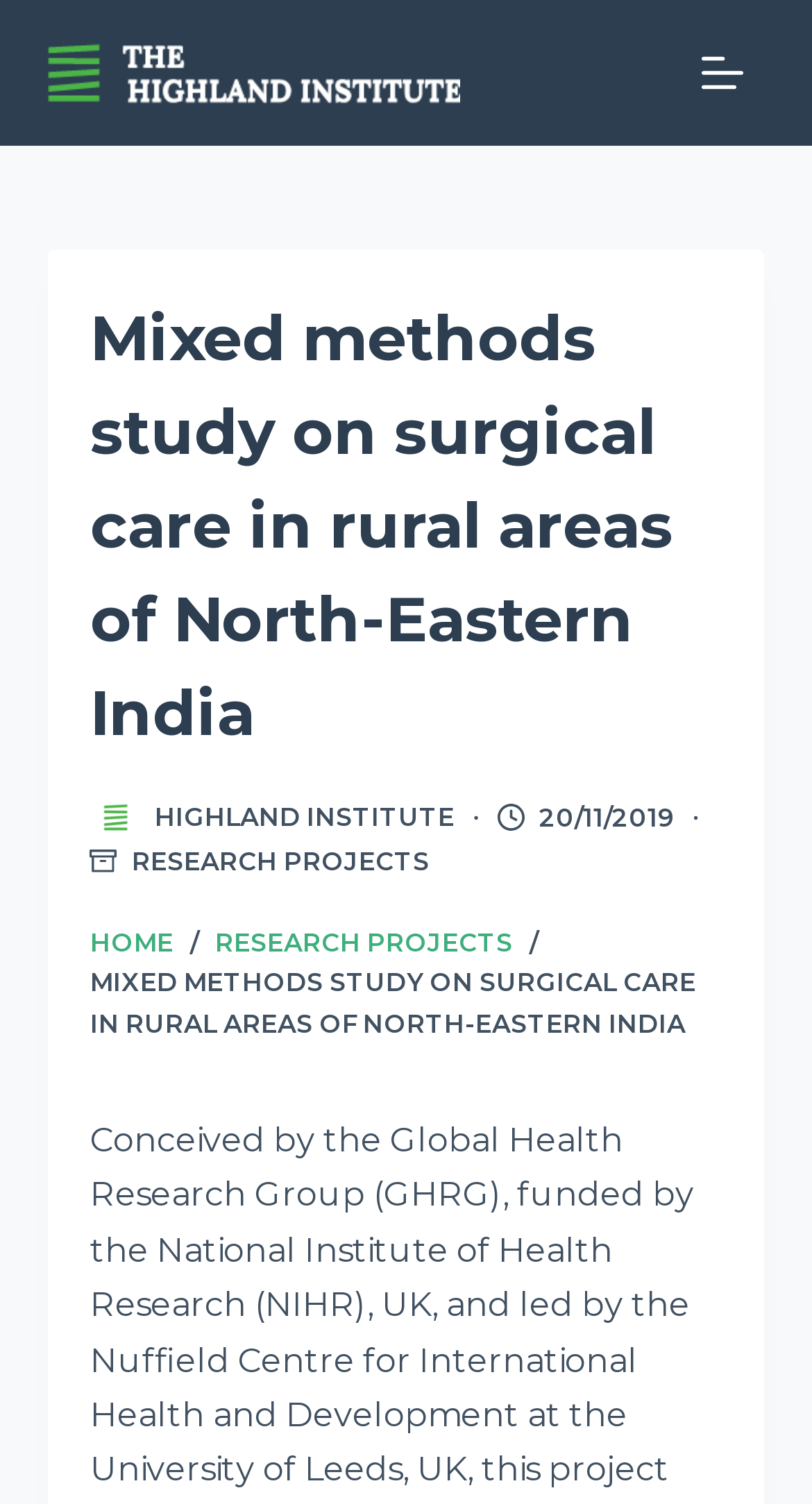Offer an extensive depiction of the webpage and its key elements.

The webpage is about a research project titled "Mixed methods study on surgical care in rural areas of North-Eastern India" from the Highland Institute. At the top left corner, there is a link to skip to the content. Next to it, there is a link to the Highland Institute, accompanied by an image with the same name. On the top right corner, there is a menu button.

Below the menu button, there is a header section that takes up most of the page. It contains the title of the research project in a large font, followed by several links and images. There are two links to the Highland Institute, one with a smaller image and another with a larger image. There is also an image with no description, a time element showing the date "20/11/2019", and another image.

The header section also contains a navigation menu with links to "HOME" and "RESEARCH PROJECTS", separated by a slash. Below the navigation menu, there is a large block of text that summarizes the research project.